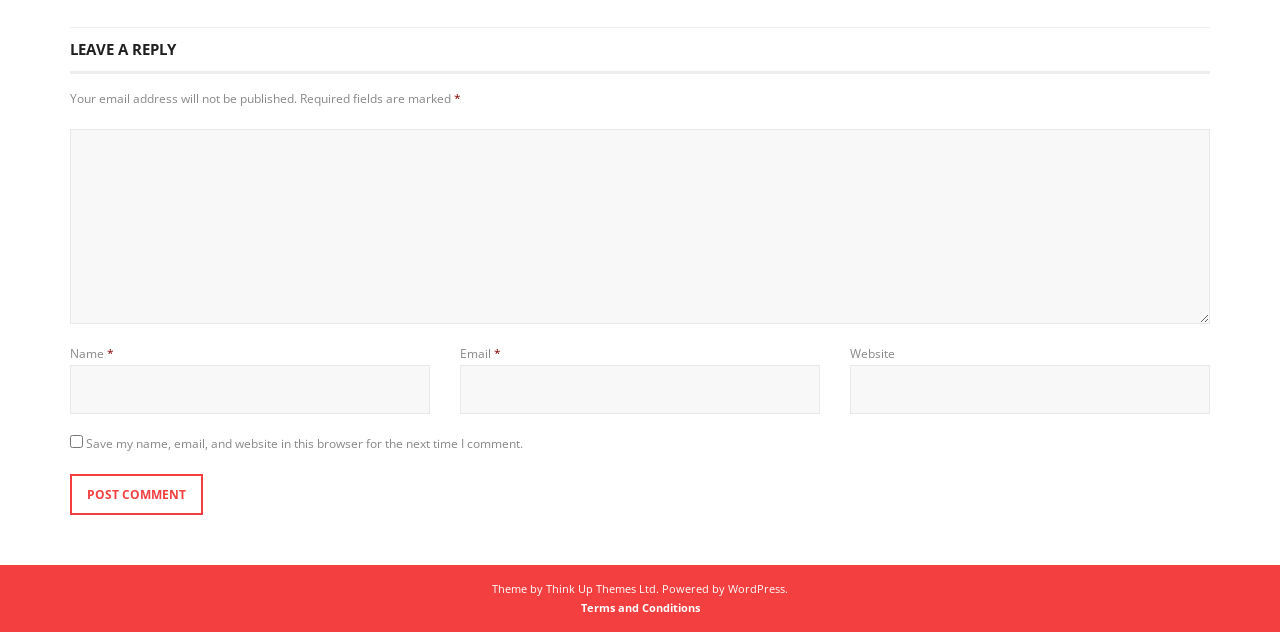Identify the bounding box for the given UI element using the description provided. Coordinates should be in the format (top-left x, top-left y, bottom-right x, bottom-right y) and must be between 0 and 1. Here is the description: WordPress

[0.569, 0.908, 0.613, 0.931]